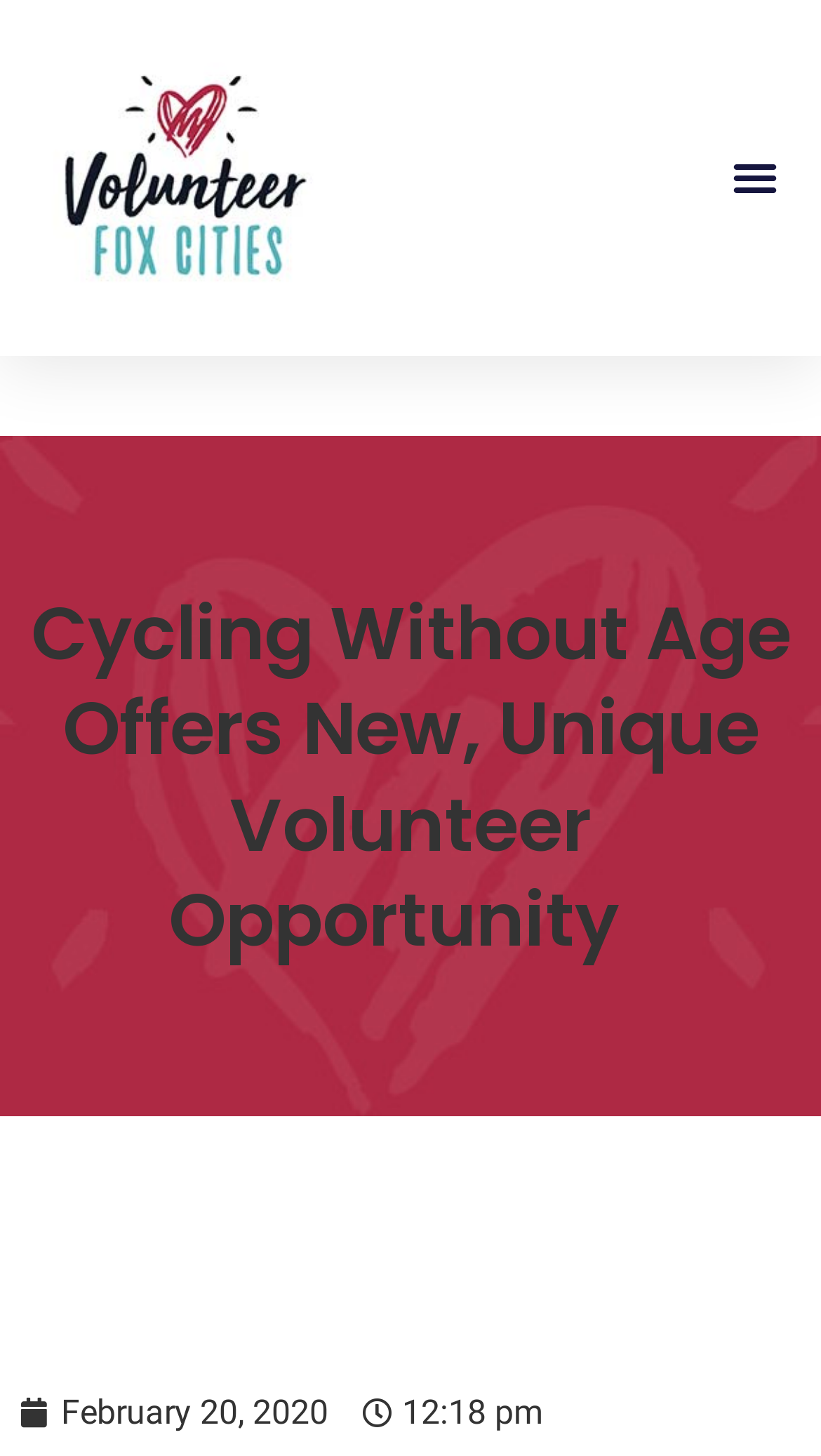Locate the UI element described by Contact Us and provide its bounding box coordinates. Use the format (top-left x, top-left y, bottom-right x, bottom-right y) with all values as floating point numbers between 0 and 1.

None